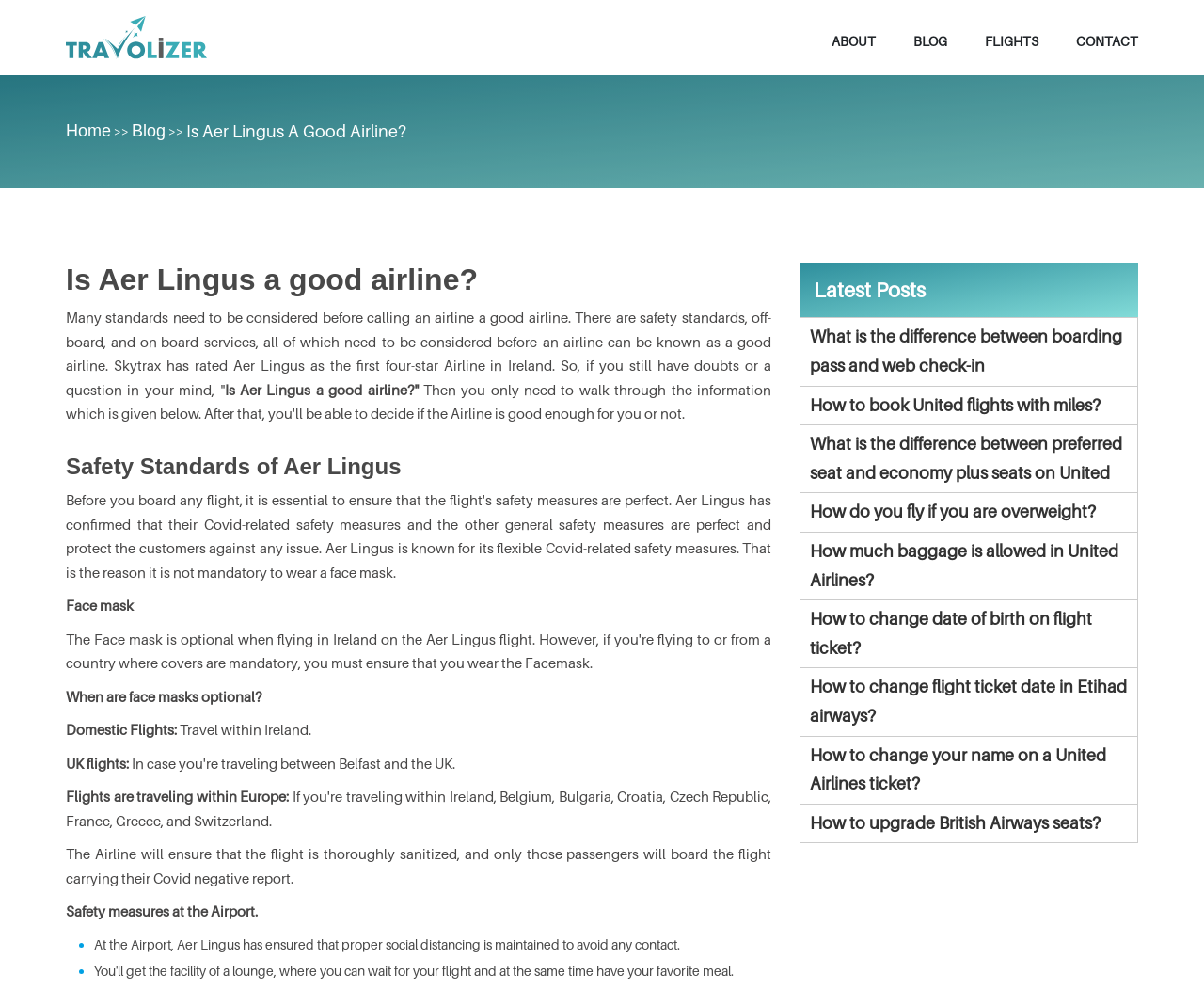What is the topic of the latest posts section?
Answer the question in a detailed and comprehensive manner.

The latest posts section on the webpage contains links to various articles related to flights, such as booking United flights with miles, difference between boarding pass and web check-in, and more.